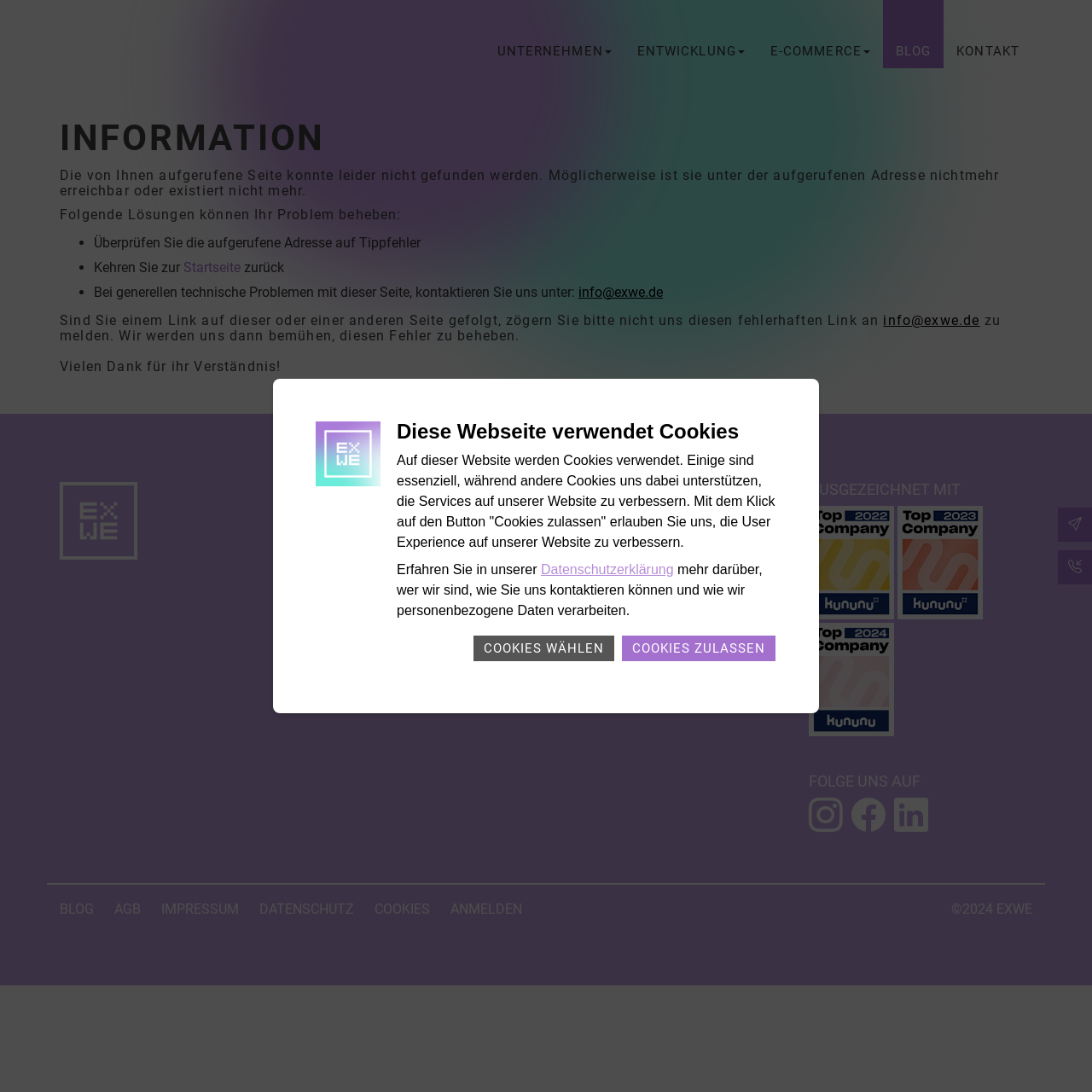Detail the features and information presented on the webpage.

This webpage is an IT blog focused on software development and e-commerce. At the top, there is a cookie consent dialog with a logo, text explaining the use of cookies, and buttons to choose cookie settings. Below the dialog, there are navigation links to different sections of the website, including "Unternehmen", "Entwicklung", "E-Commerce", "Blog", and "Kontakt".

The main content area displays an error message, indicating that the requested page could not be found. The message provides possible solutions to the problem, including checking the URL for typos, returning to the start page, and contacting the website administrators if technical issues persist.

On the right side of the page, there is a section with contact information, including an email address, phone number, and office addresses in Dortmund and Düsseldorf. Below this section, there are awards and certifications, including "kununu Top Company" for 2022, 2023, and 2024.

At the bottom of the page, there are social media links and a copyright notice. There are also links to the blog, terms and conditions, imprint, data protection, cookies, and a login section.